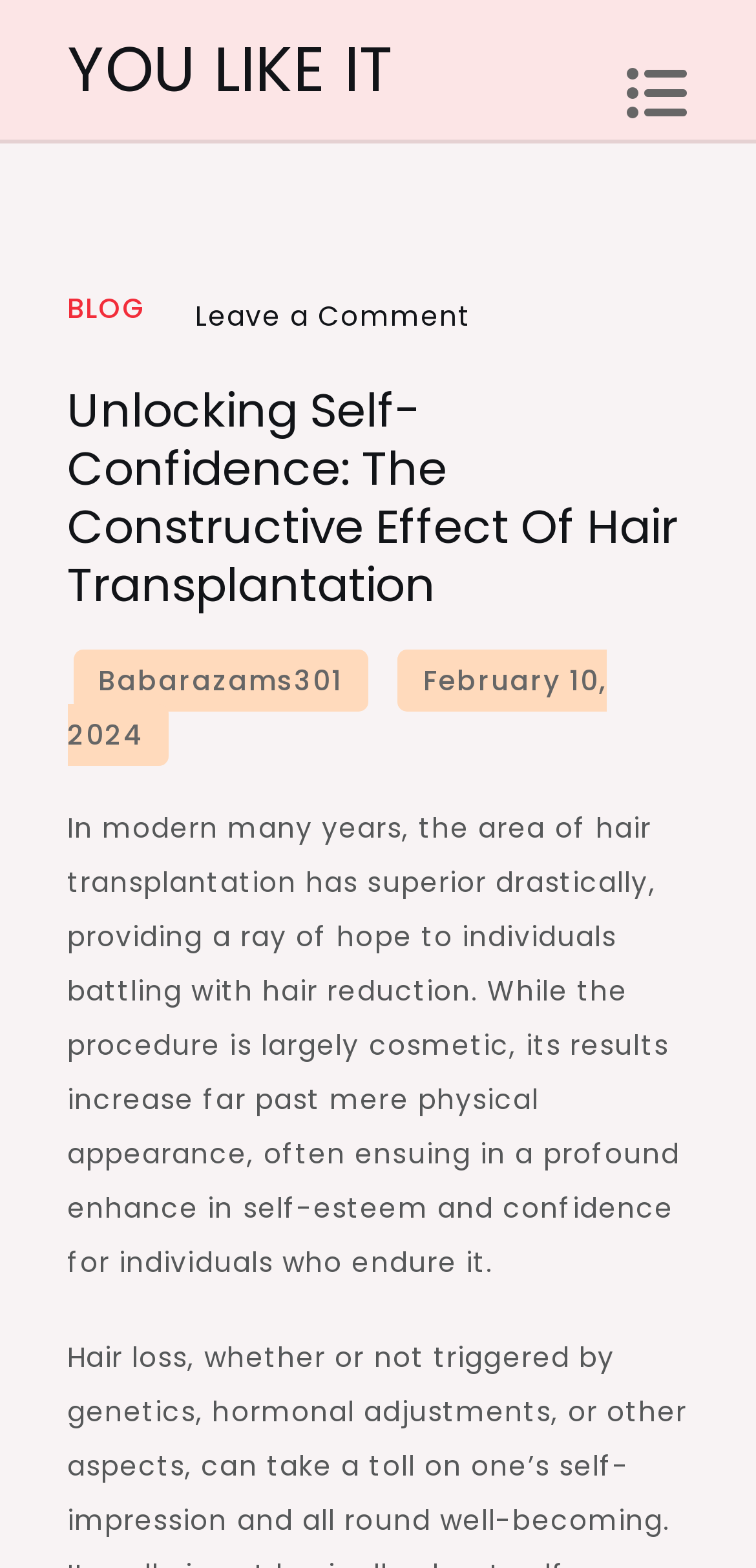Bounding box coordinates should be provided in the format (top-left x, top-left y, bottom-right x, bottom-right y) with all values between 0 and 1. Identify the bounding box for this UI element: ≡

None